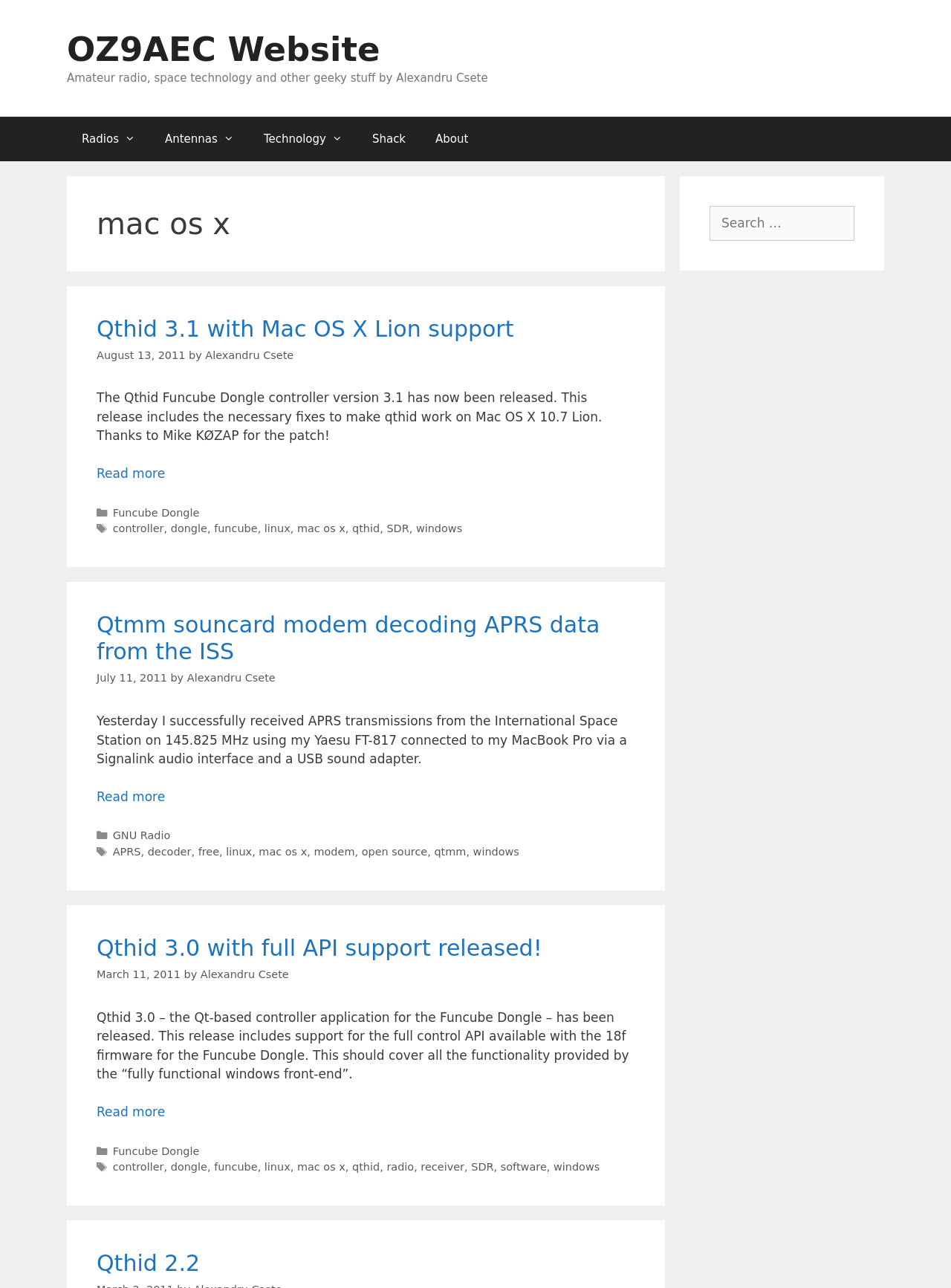Provide a brief response in the form of a single word or phrase:
What is the category of the first article?

Funcube Dongle